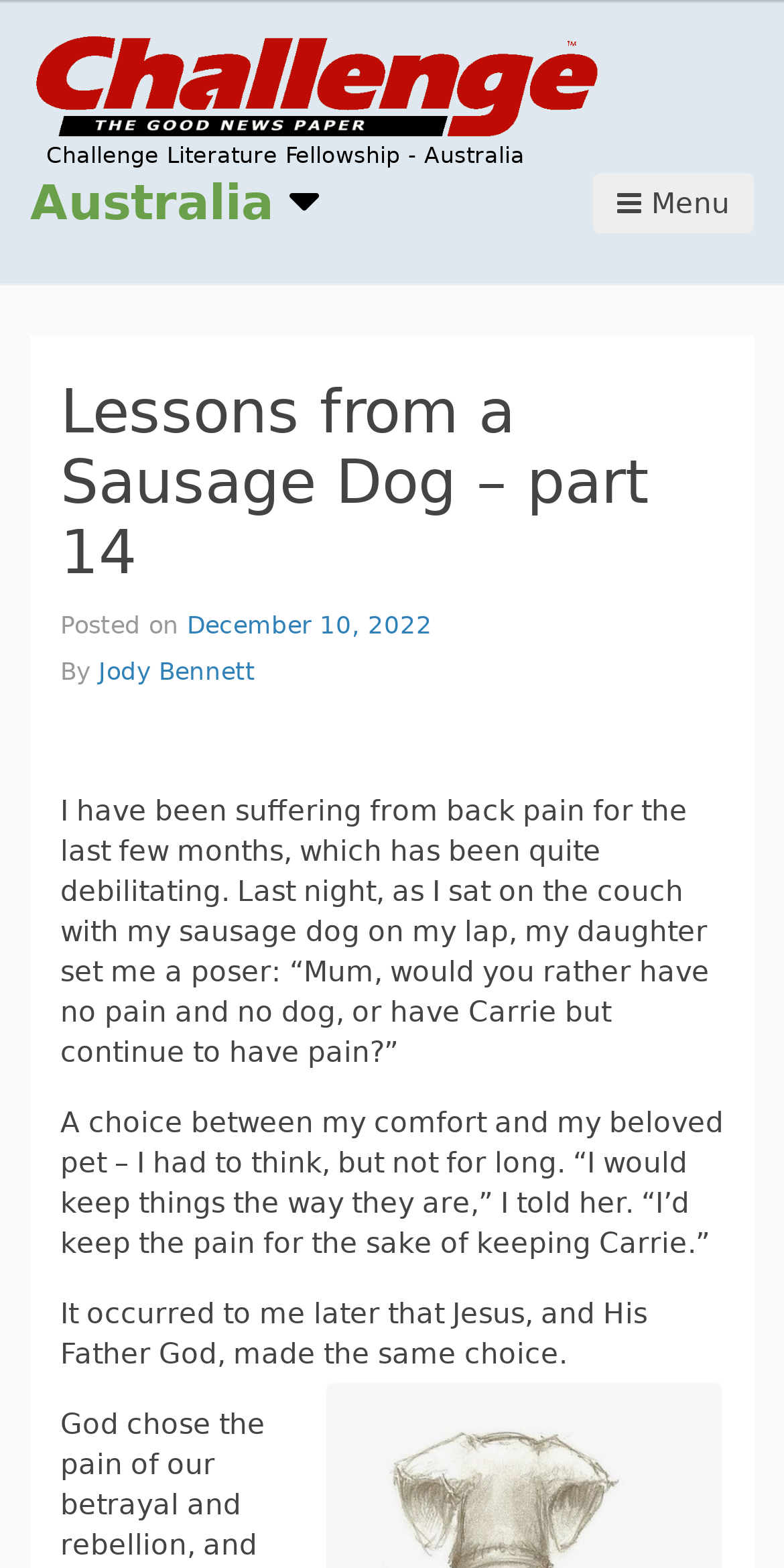Illustrate the webpage thoroughly, mentioning all important details.

The webpage is about a personal reflection titled "Lessons from a Sausage Dog – part 14 – Challenge Global". At the top left, there is a link to "Challenge Global" accompanied by an image with the same name. Below this, there is a static text "Challenge Literature Fellowship - Australia". 

To the right of this text, there is a link to "Australia" with a flag icon. On the top right, there is a navigation menu labeled "Primary Navigation Menu" with a single link to "Menu". 

When clicking on the "Menu" link, a dropdown menu appears with a header "Lessons from a Sausage Dog – part 14". Below this header, there is a paragraph of text describing the author's experience with back pain and their reflection on the importance of their pet, Carrie the sausage dog. The text is divided into three sections, with the author ultimately concluding that they would choose to keep their pet despite the pain, and drawing a parallel to Jesus' sacrifice.